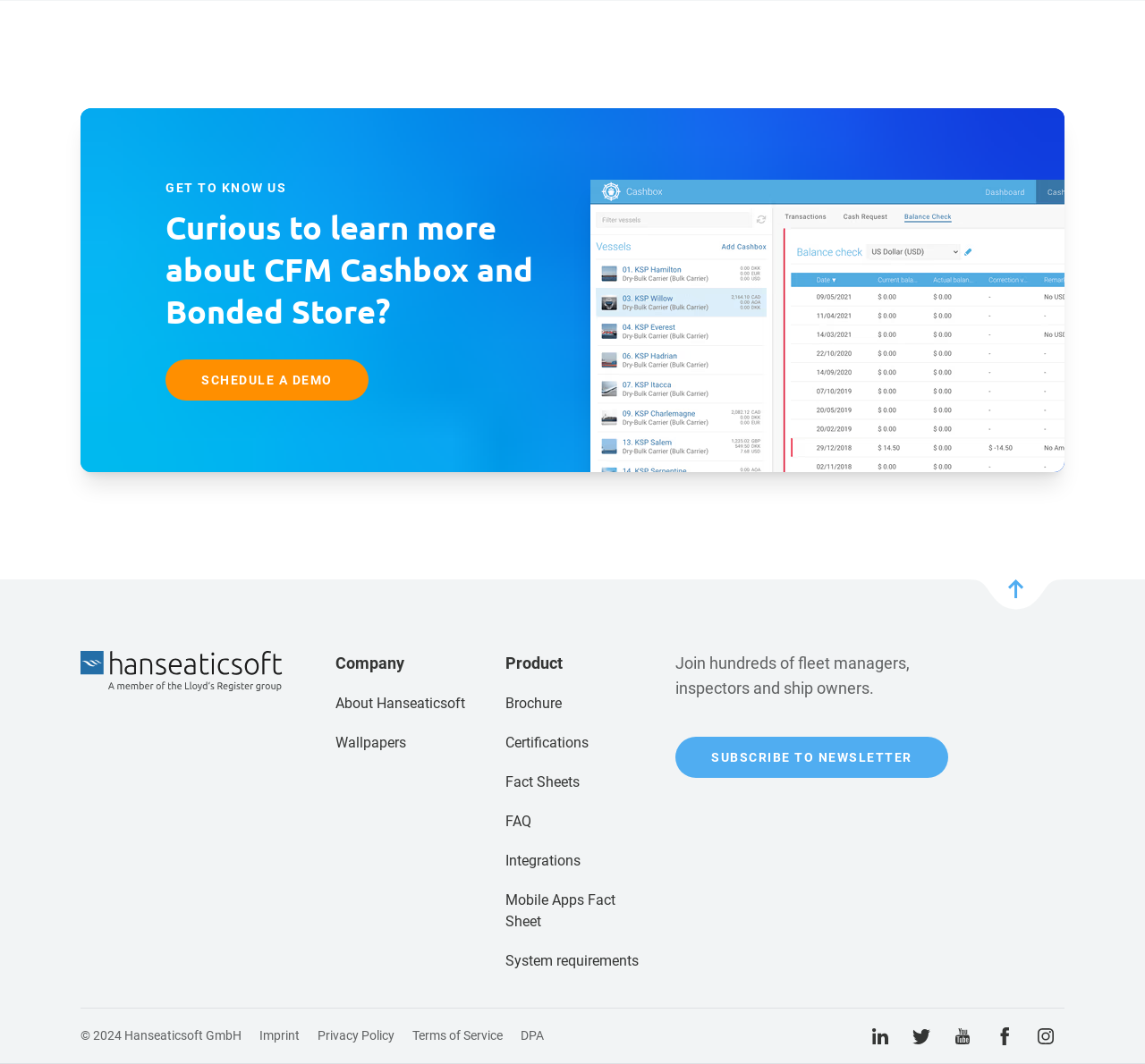Identify the bounding box of the UI component described as: "Wallpapers".

[0.293, 0.69, 0.355, 0.706]